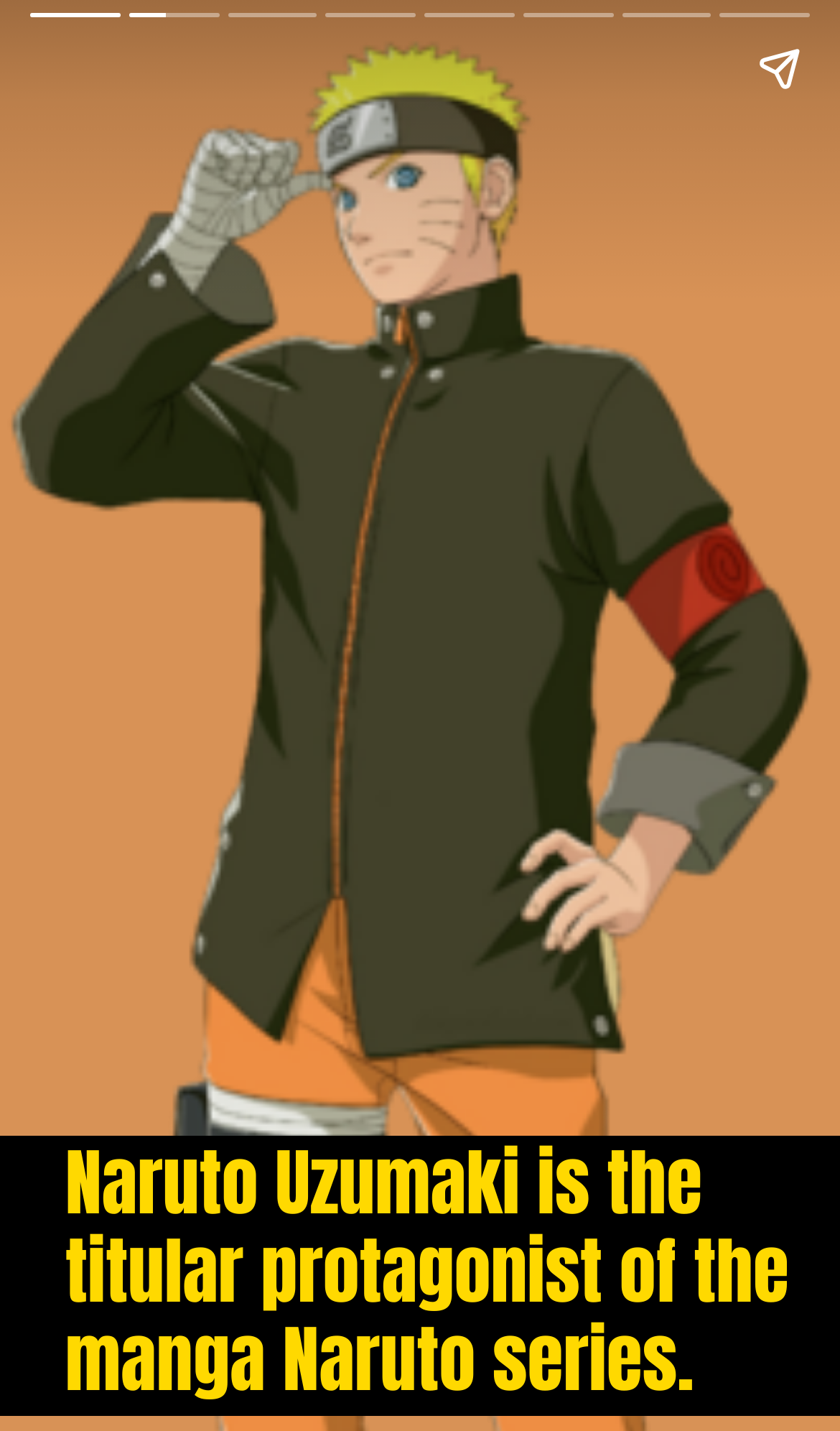Extract the main heading text from the webpage.

Most Popular Anime Characters - Naruto Uzumaki (Naruto)